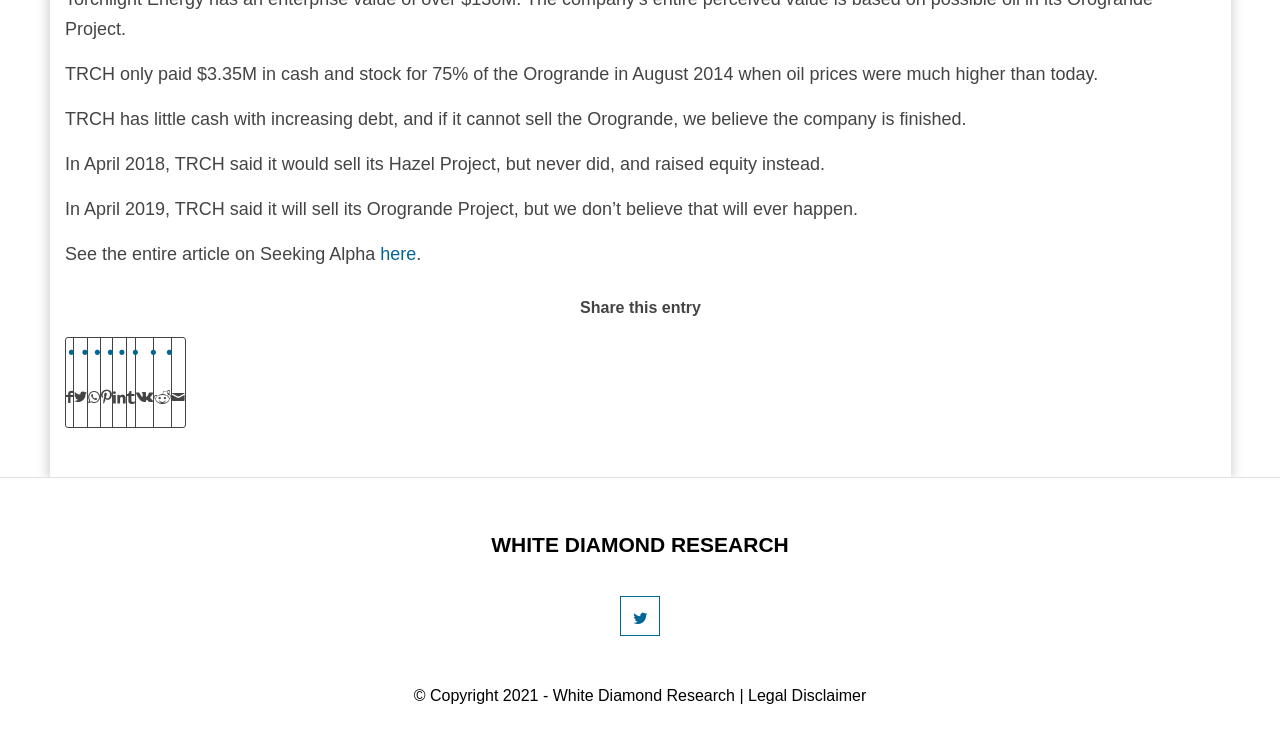Determine the bounding box coordinates for the clickable element required to fulfill the instruction: "Read the entire article on Seeking Alpha". Provide the coordinates as four float numbers between 0 and 1, i.e., [left, top, right, bottom].

[0.051, 0.332, 0.297, 0.36]